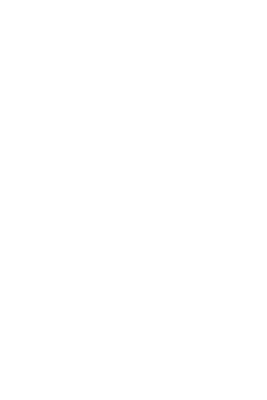What type of ecosystem is Dallington Forest?
Please use the image to provide an in-depth answer to the question.

The caption describes Dallington Forest as a 'rich ecosystem', implying that it is a diverse and thriving natural environment with a wide range of flora and fauna.